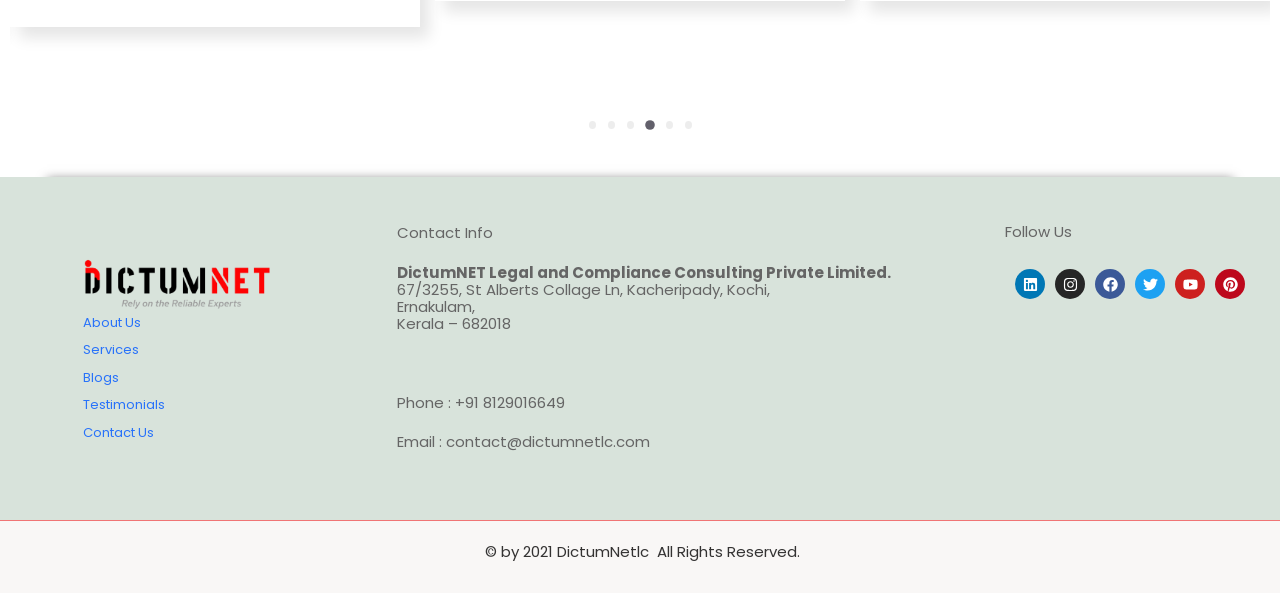What is the phone number?
Please elaborate on the answer to the question with detailed information.

I found the phone number by looking at the StaticText element with the text 'Phone : +91 8129016649' which is located at [0.31, 0.661, 0.441, 0.696].